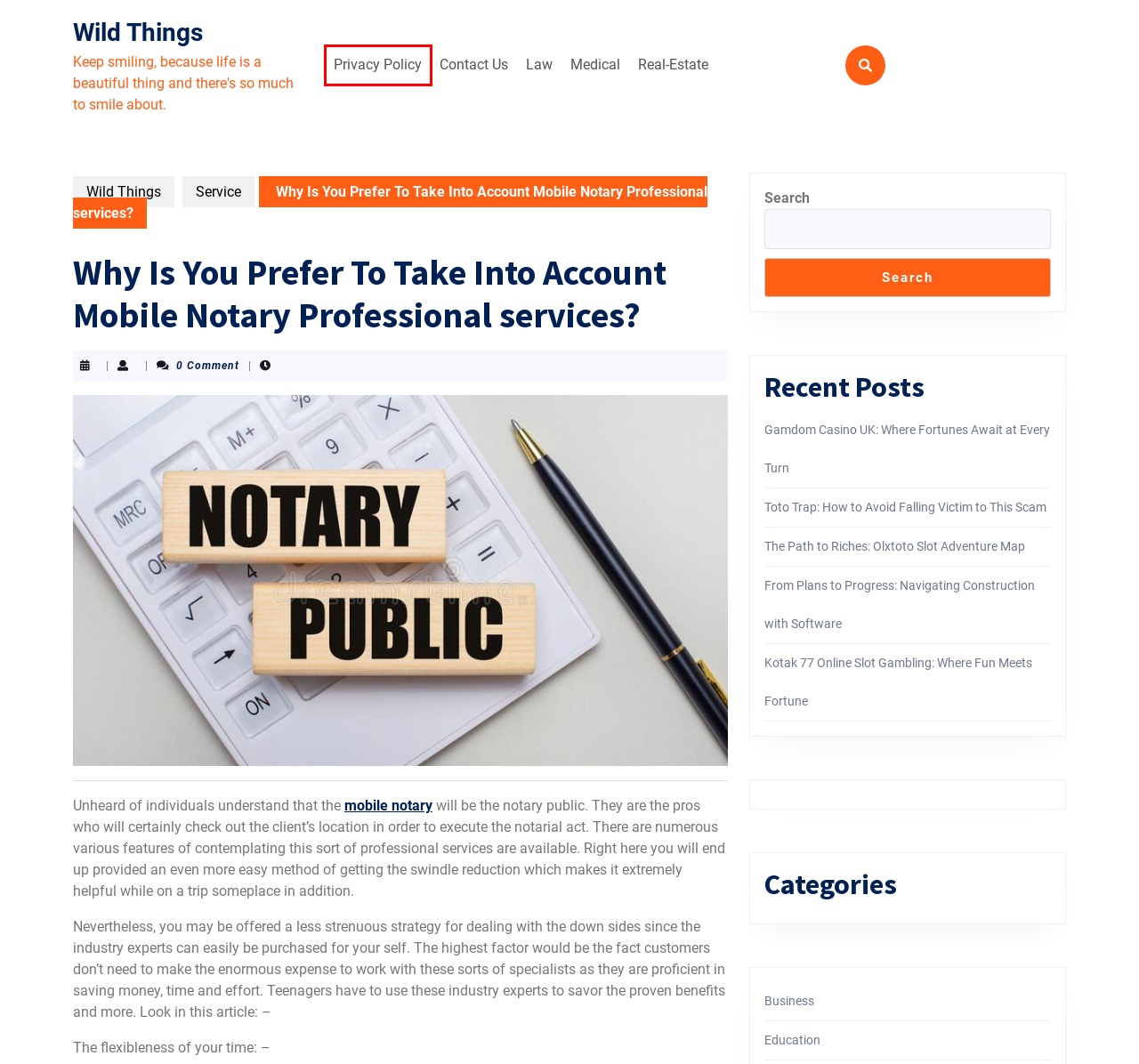Examine the webpage screenshot and identify the UI element enclosed in the red bounding box. Pick the webpage description that most accurately matches the new webpage after clicking the selected element. Here are the candidates:
A. From Plans to Progress: Navigating Construction with Software – Wild Things
B. Business – Wild Things
C. Medical – Wild Things
D. Toto Trap: How to Avoid Falling Victim to This Scam – Wild Things
E. Real-Estate – Wild Things
F. Privacy Policy – Wild Things
G. The Path to Riches: Olxtoto Slot Adventure Map – Wild Things
H. Gamdom Casino UK: Where Fortunes Await at Every Turn – Wild Things

F